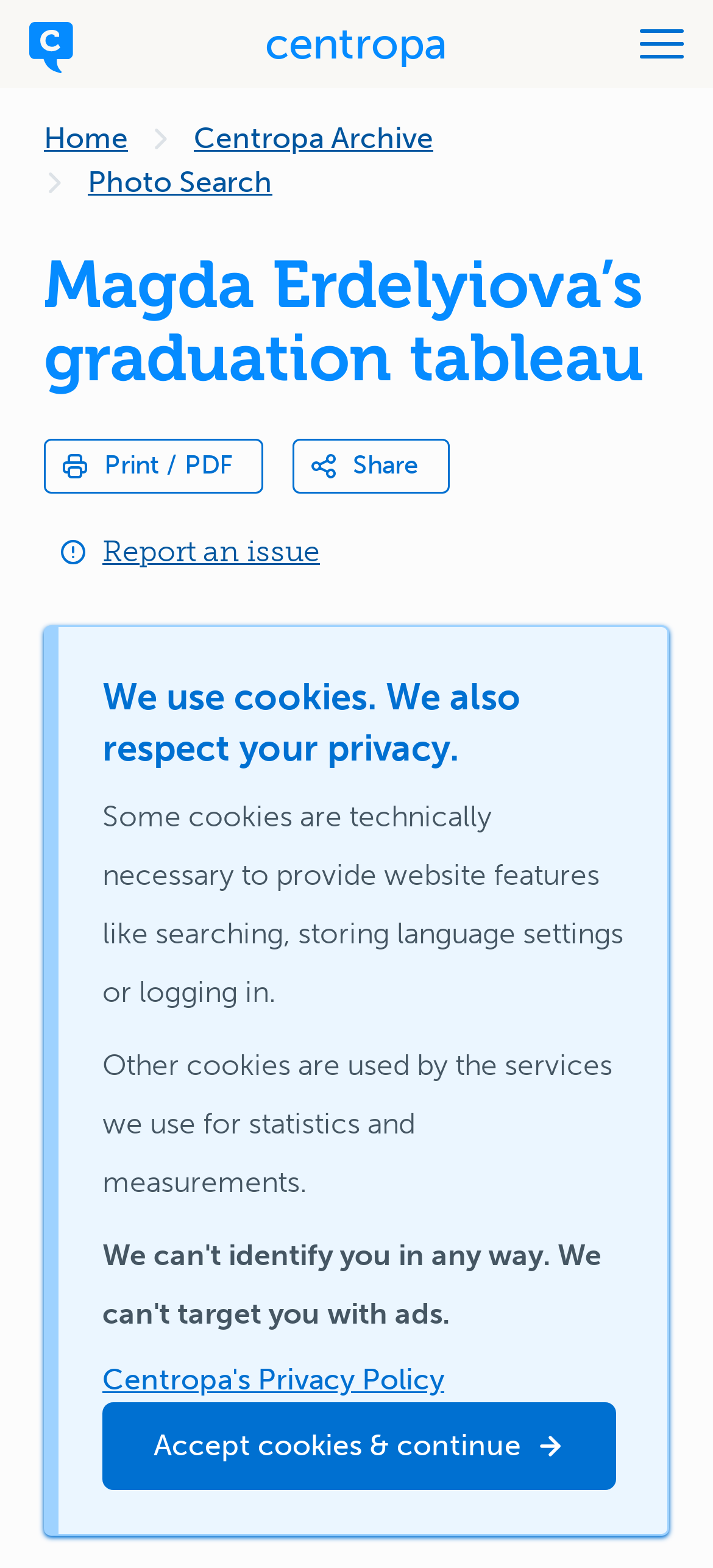Please identify the bounding box coordinates of the clickable area that will fulfill the following instruction: "Learn about Windsor Castle". The coordinates should be in the format of four float numbers between 0 and 1, i.e., [left, top, right, bottom].

None